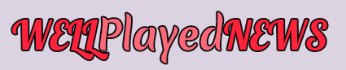Explain all the elements you observe in the image.

The image features the logo of "Well Played News," prominently displayed with a dynamic and engaging design. The text "WELLPlayedNEWS" is styled in a bold, eye-catching font, with the word "WELL" highlighted in a striking red color, complemented by a playful script. This vibrant logo suggests a lively and enthusiastic approach to gaming news and updates, attracting the attention of viewers interested in video game culture and the latest industry happenings. The logo serves as a visual representation of the platform's focus on delivering engaging content related to gaming, making it a recognizable milestone within the gaming community.